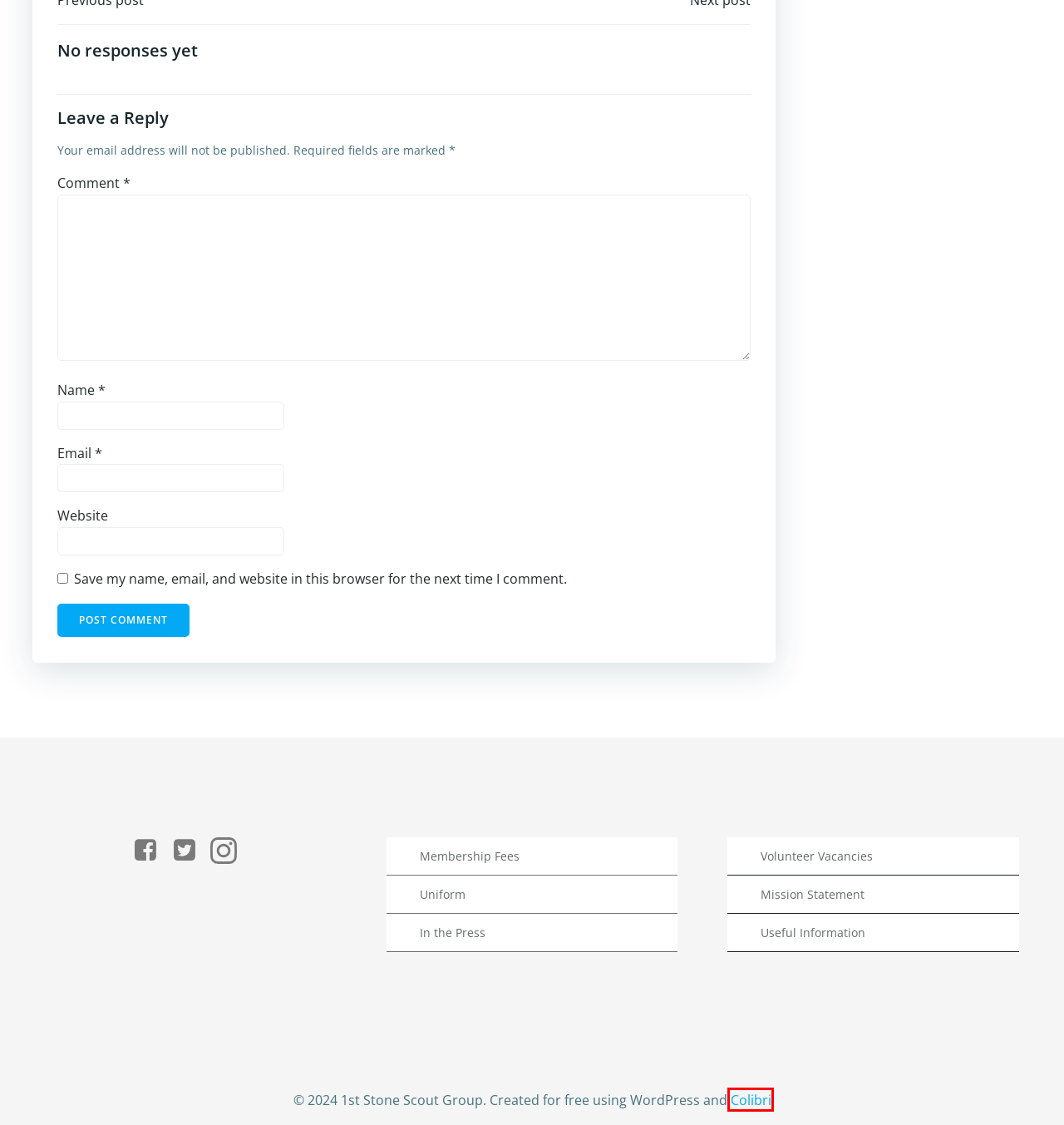Evaluate the webpage screenshot and identify the element within the red bounding box. Select the webpage description that best fits the new webpage after clicking the highlighted element. Here are the candidates:
A. Membership Fees – 1st Stone Scout Group
B. Contact – 1st Stone Scout Group
C. Policy – 1st Stone Scout Group
D. In the Press – 1st Stone Scout Group
E. Give it a go… – 1st Stone Scout Group
F. Mission Statement – 1st Stone Scout Group
G. ColibriWP – The Ultimate Drag and Drop WordPress Page Builder
H. Uniform – 1st Stone Scout Group

G